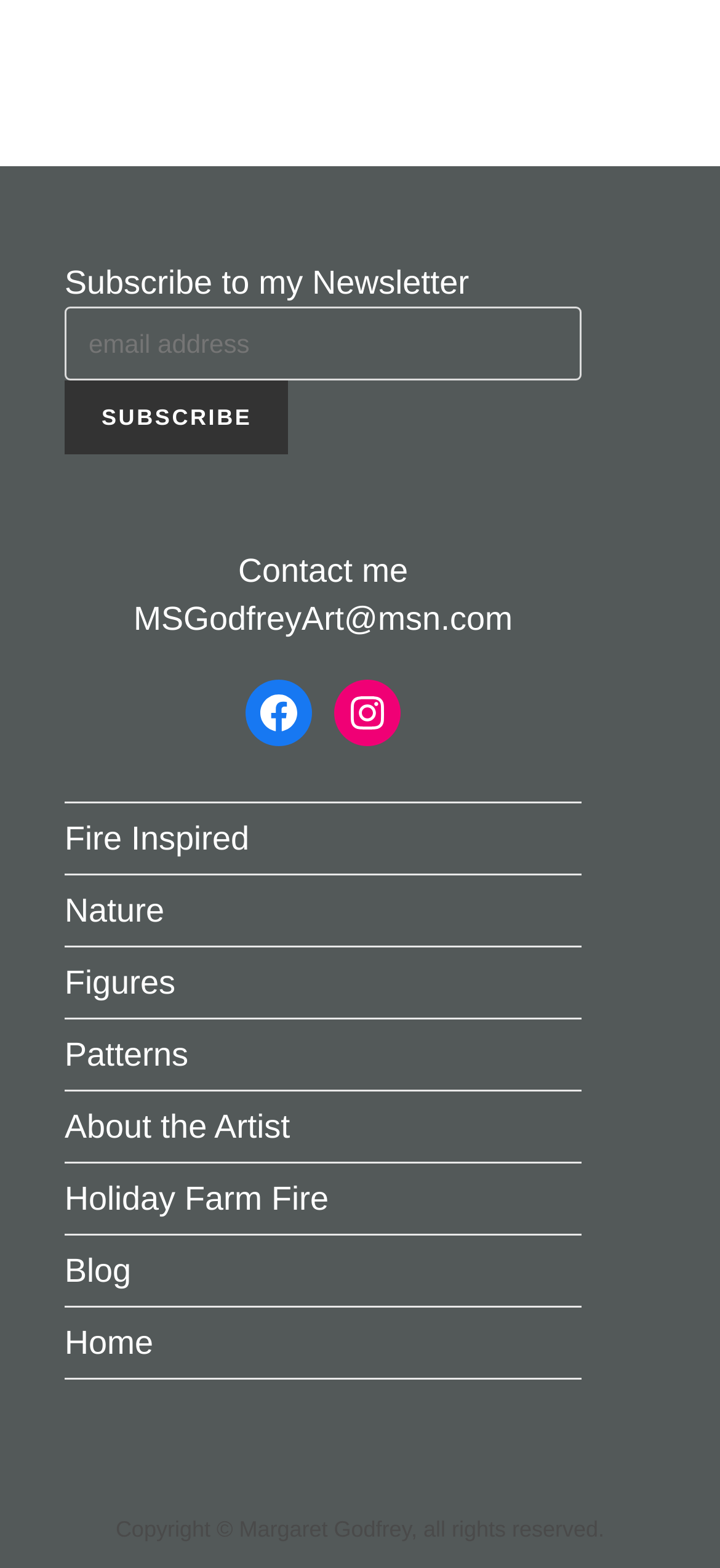Find the bounding box coordinates of the element to click in order to complete this instruction: "Click on the Facebook icon". The bounding box coordinates must be four float numbers between 0 and 1, denoted as [left, top, right, bottom].

None